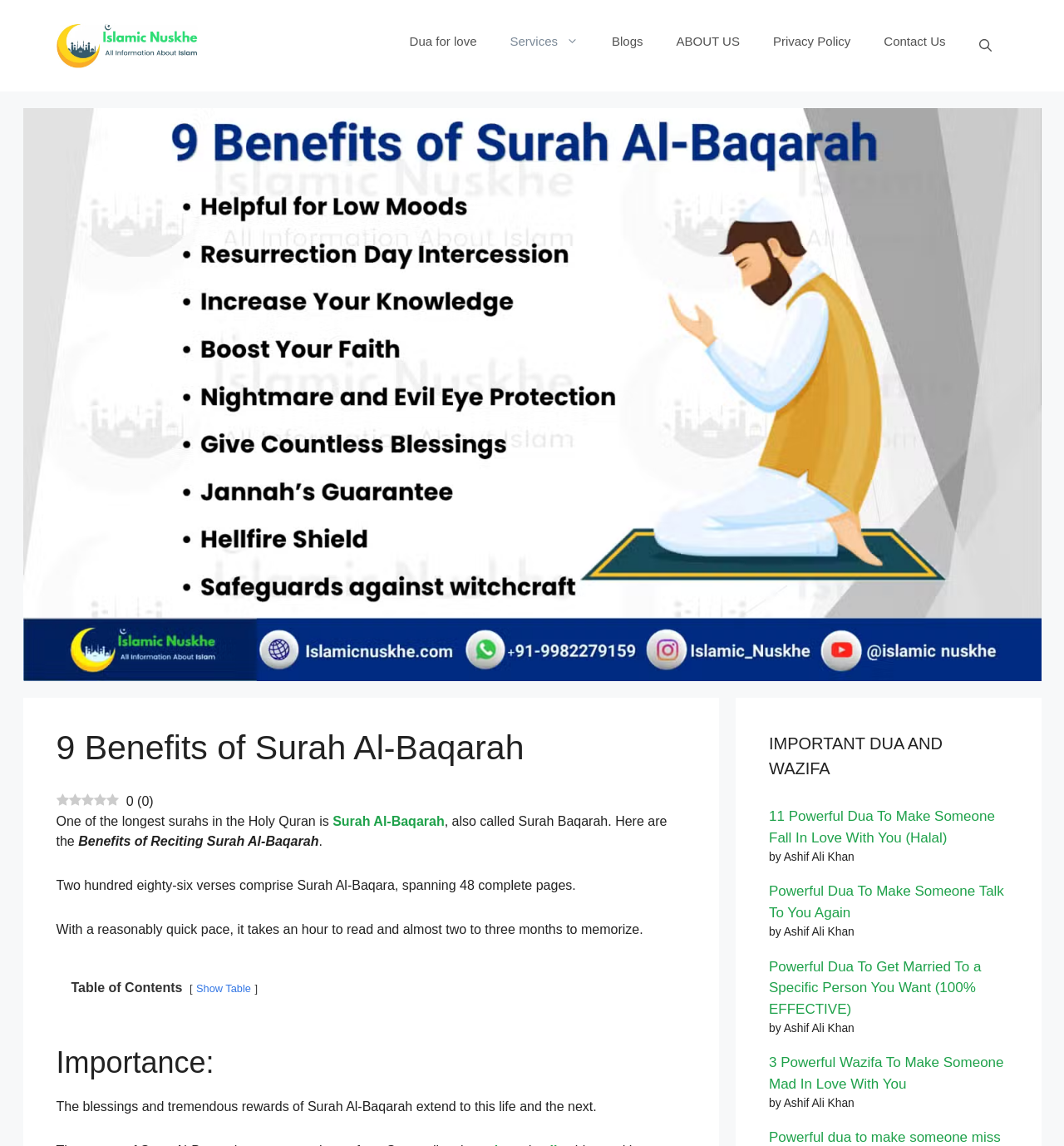Mark the bounding box of the element that matches the following description: "Blogs".

[0.559, 0.015, 0.62, 0.058]